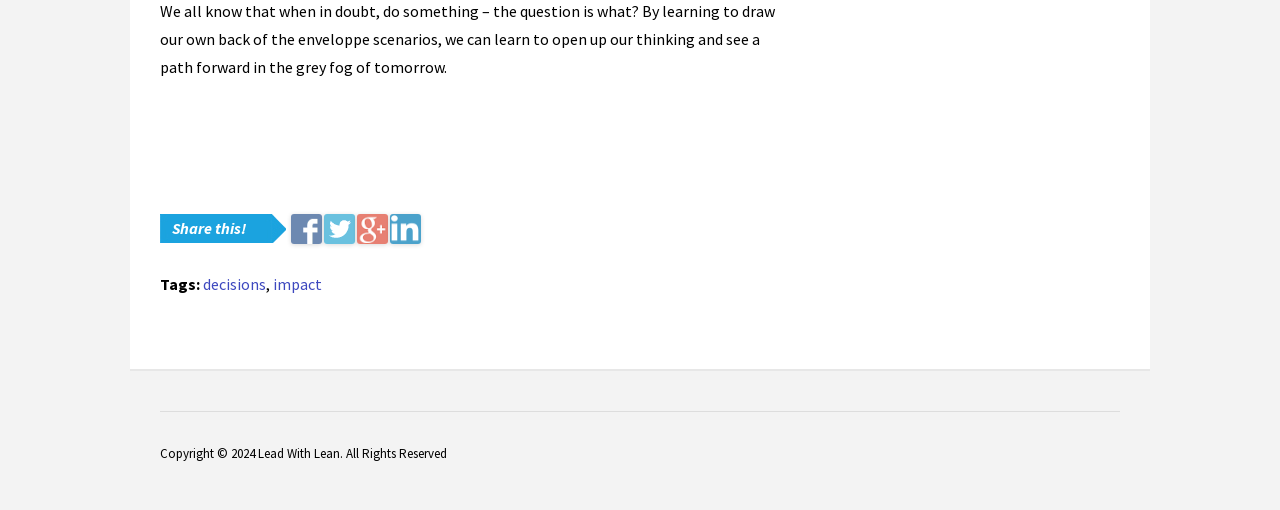What is the call-to-action above the social media links?
Refer to the image and give a detailed response to the question.

The call-to-action above the social media links is 'Share this!' because it is a static text element located above the social media links.